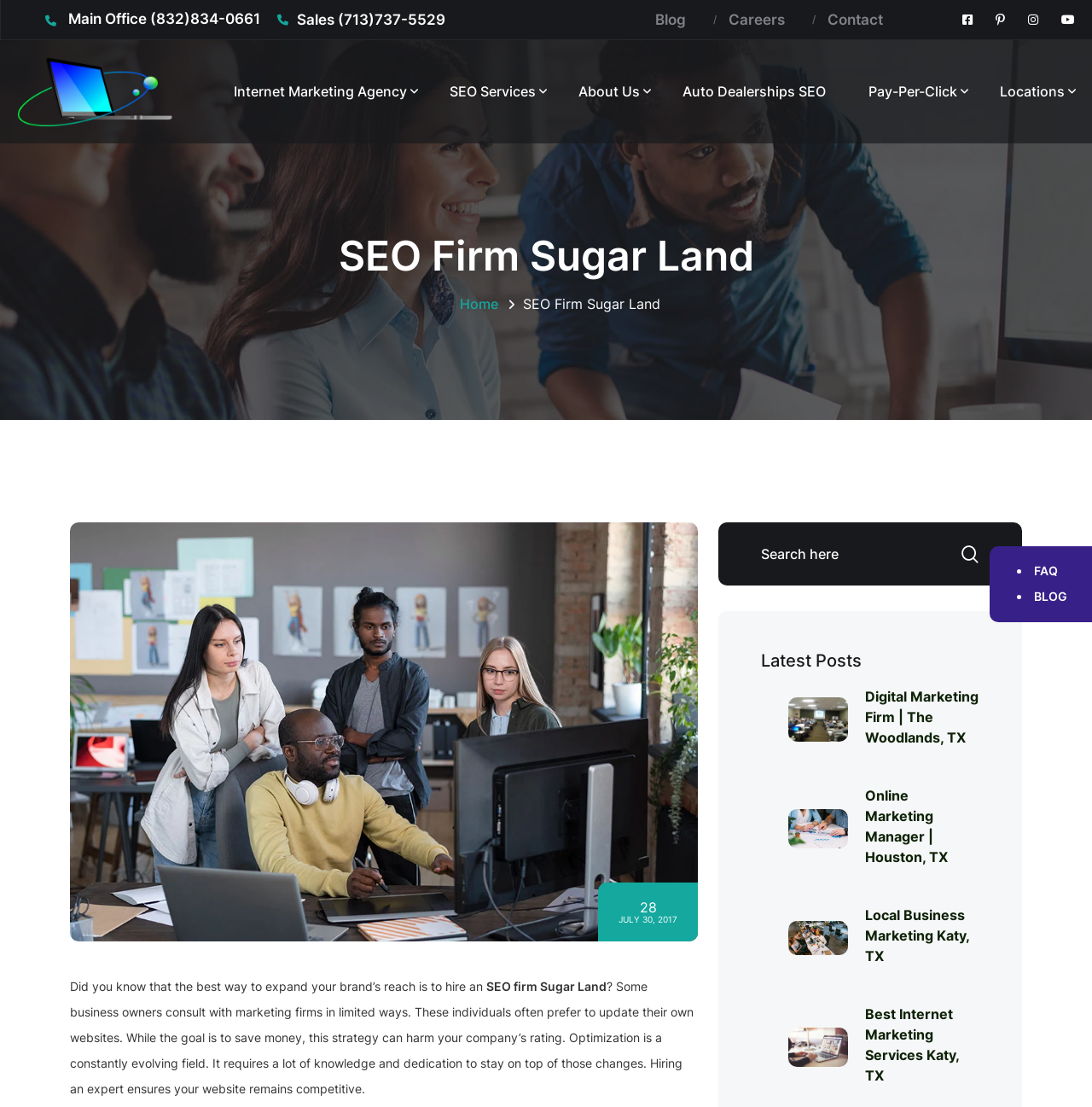How many social media links are there?
Using the image as a reference, deliver a detailed and thorough answer to the question.

I counted the social media links at the top right corner of the page and found four links: Facebook, Pinterest, Instagram, and YouTube.